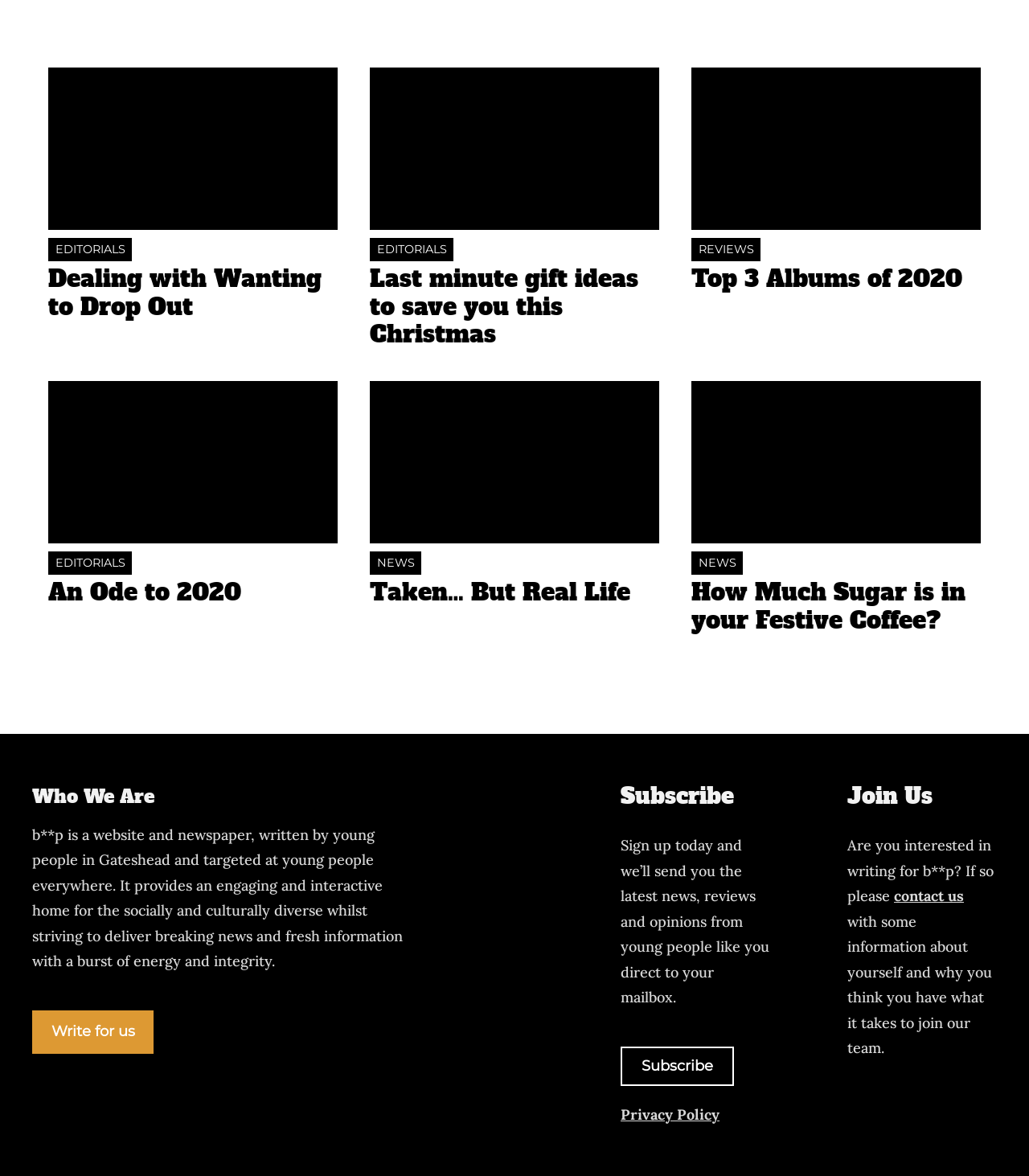Please answer the following question using a single word or phrase: 
What is the 'Join Us' section about?

Becoming a writer